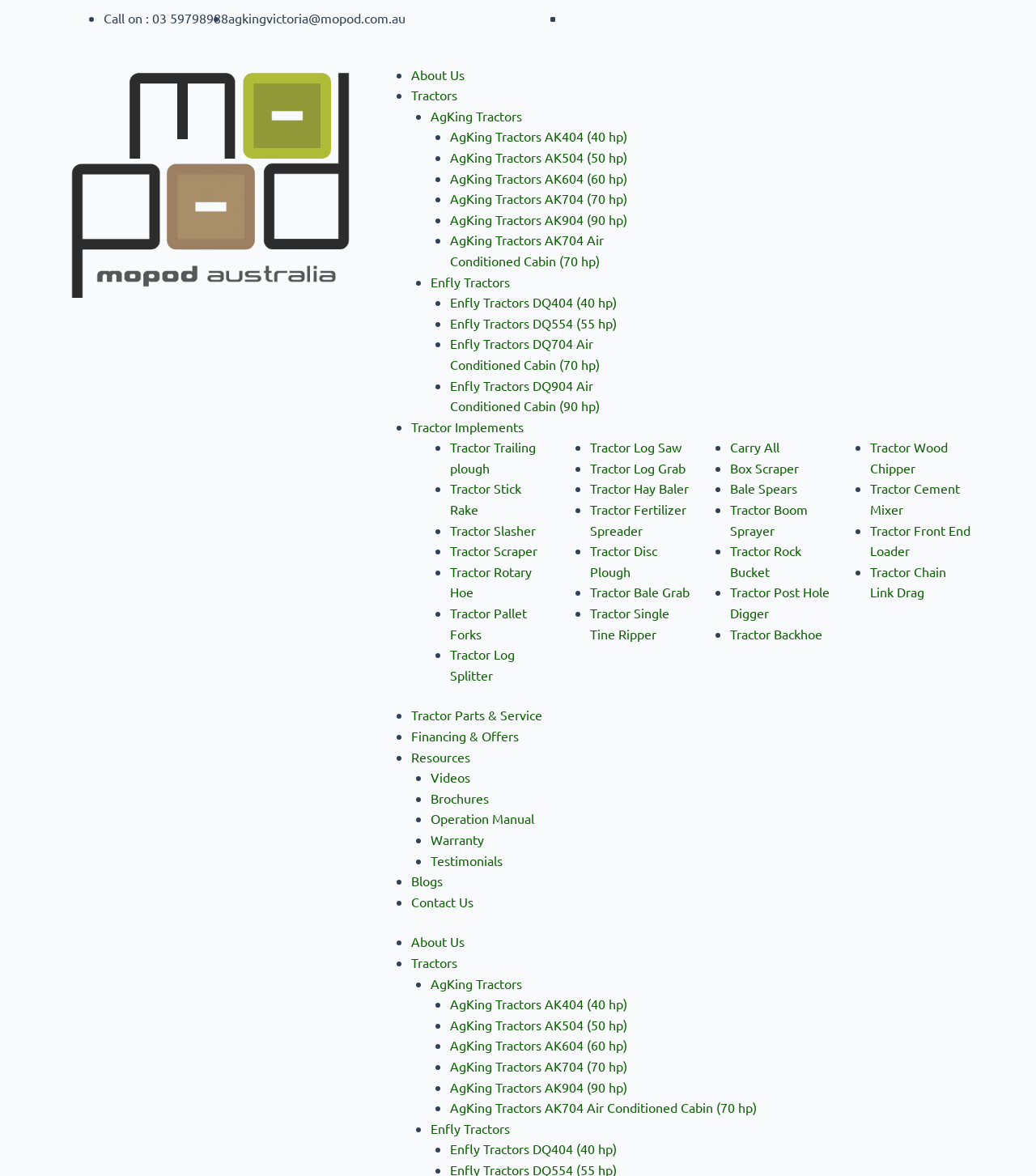Find the bounding box of the element with the following description: "View this story's 2 comments.". The coordinates must be four float numbers between 0 and 1, formatted as [left, top, right, bottom].

None